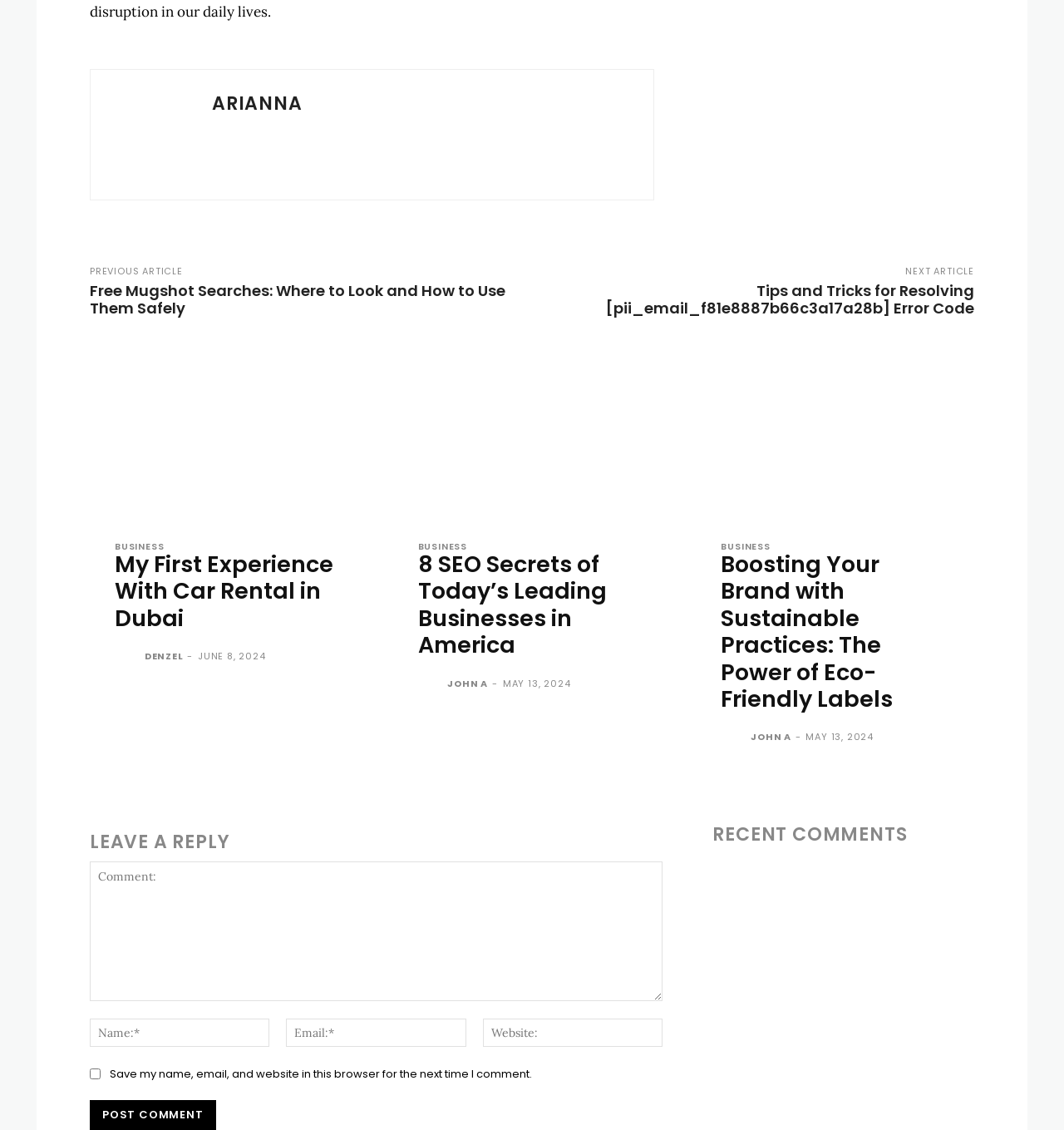Please indicate the bounding box coordinates of the element's region to be clicked to achieve the instruction: "Watch live stream". Provide the coordinates as four float numbers between 0 and 1, i.e., [left, top, right, bottom].

None